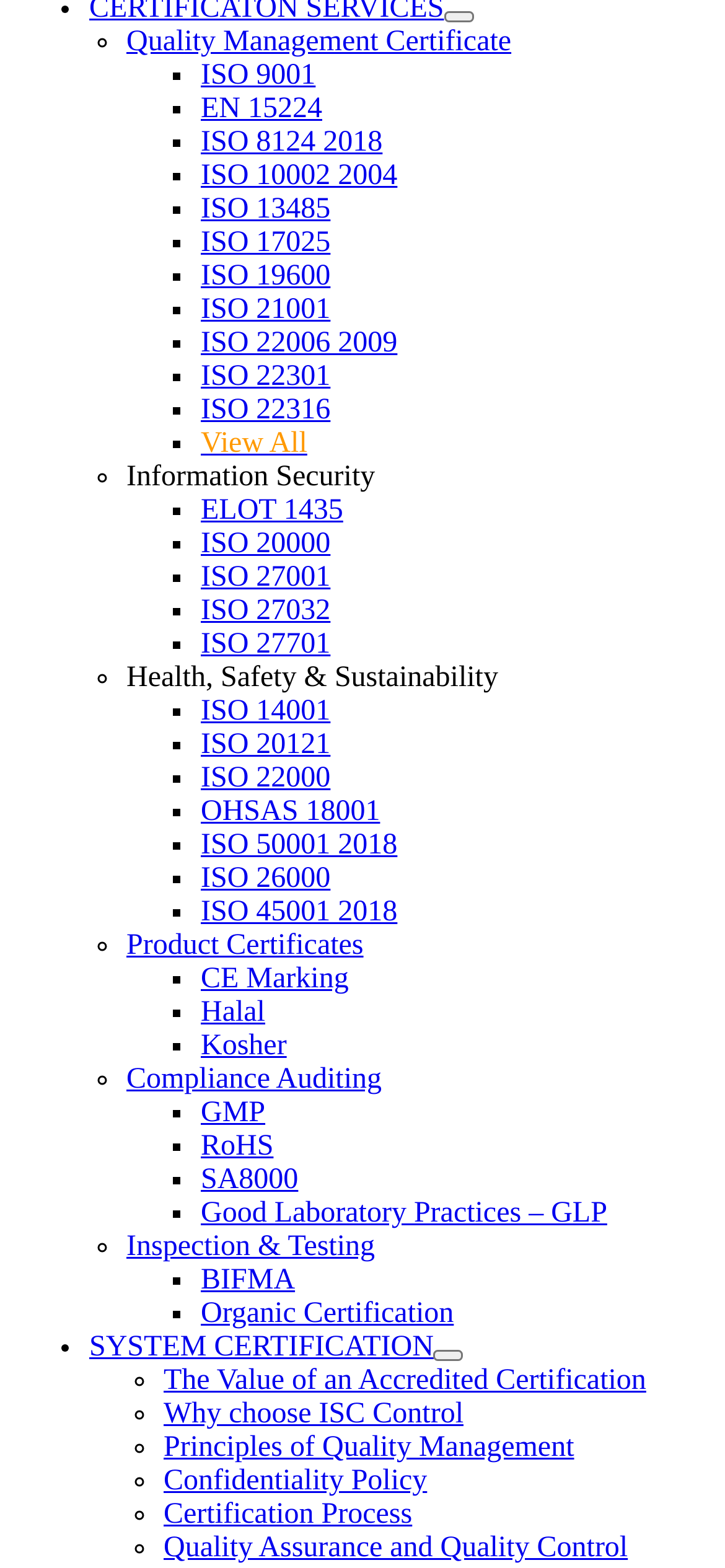Find the bounding box coordinates for the UI element whose description is: "Inspection & Testing". The coordinates should be four float numbers between 0 and 1, in the format [left, top, right, bottom].

[0.174, 0.785, 0.517, 0.805]